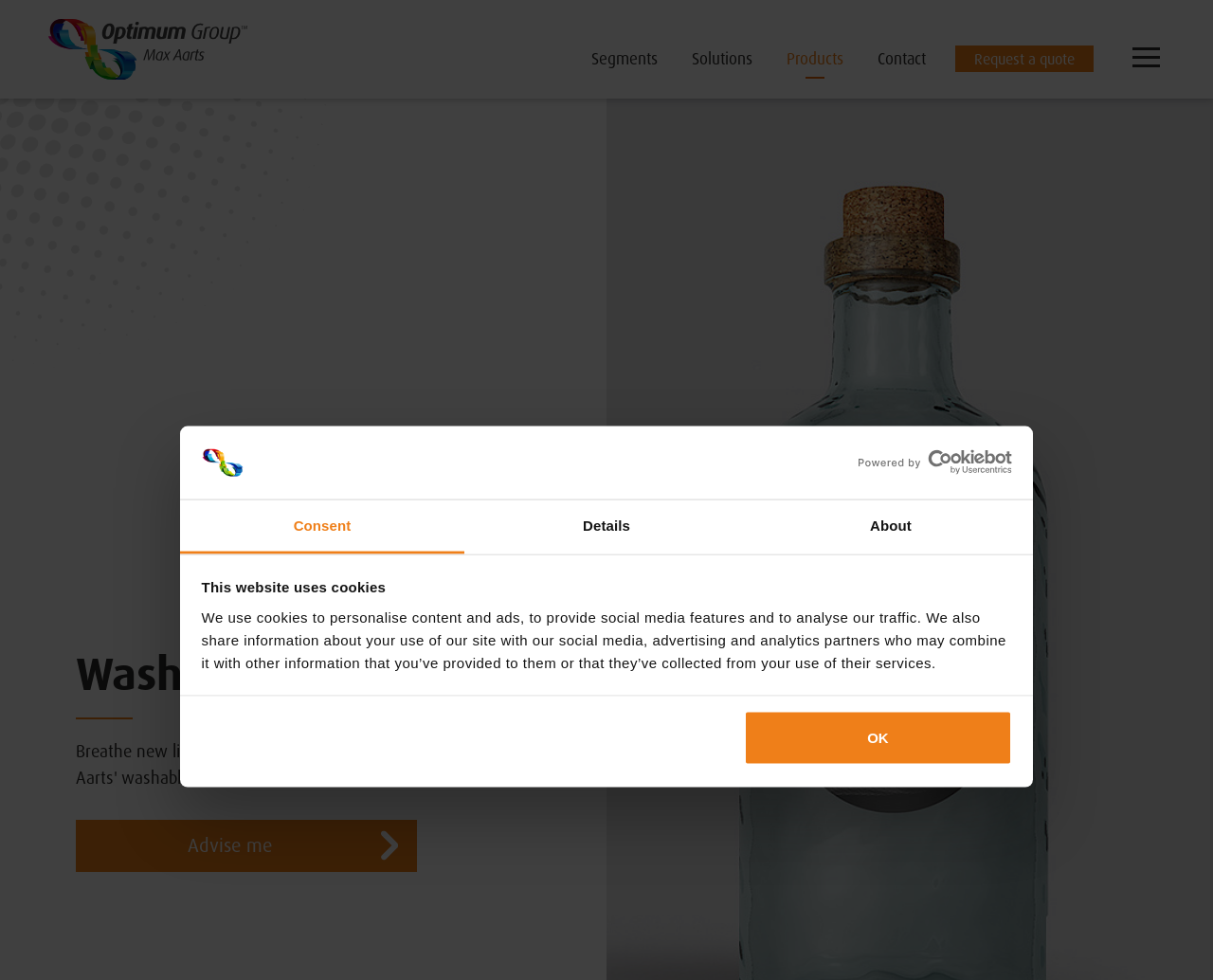How many tabs are there in the consent section? Using the information from the screenshot, answer with a single word or phrase.

3